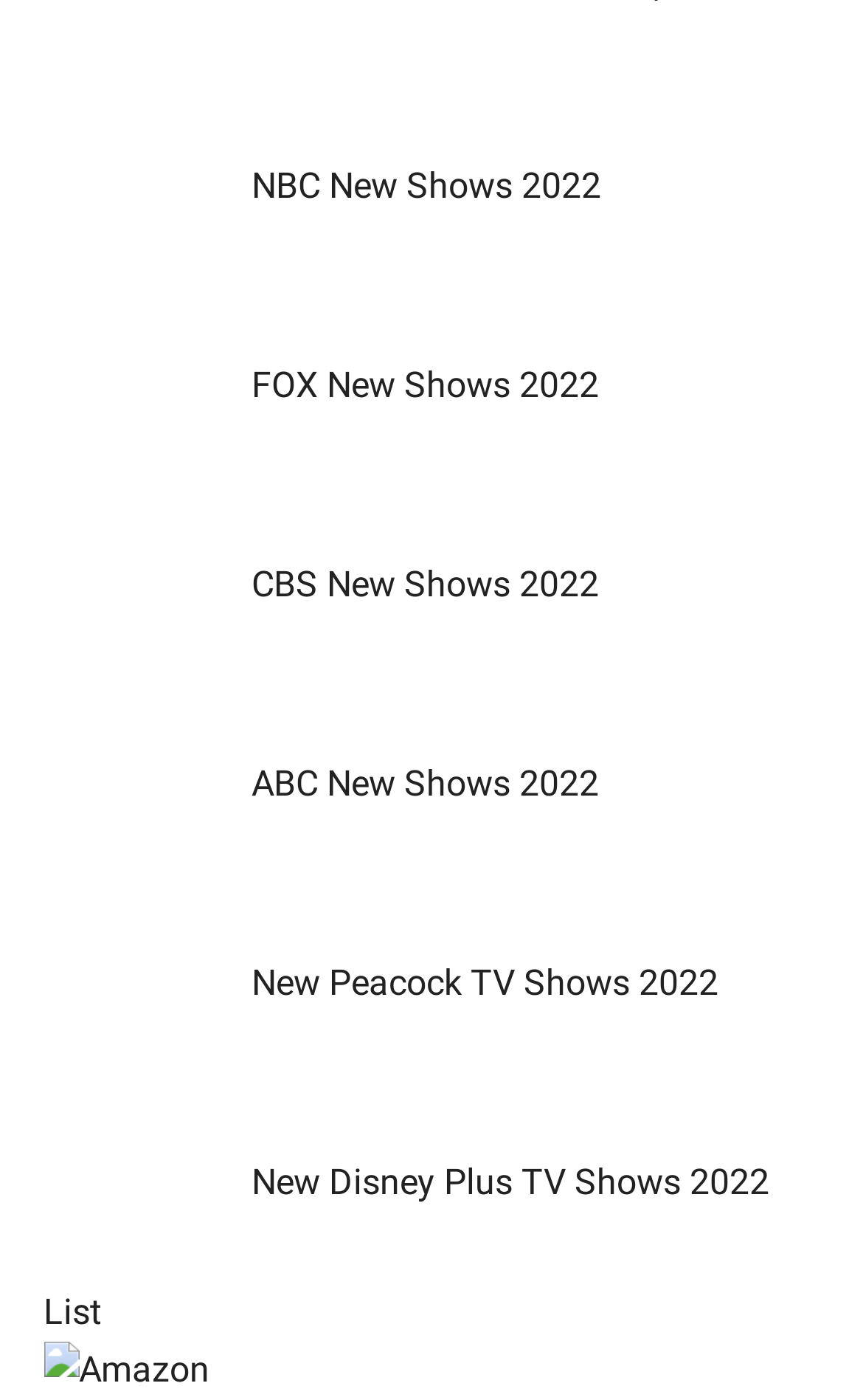What is the first TV network mentioned?
Use the screenshot to answer the question with a single word or phrase.

NBC